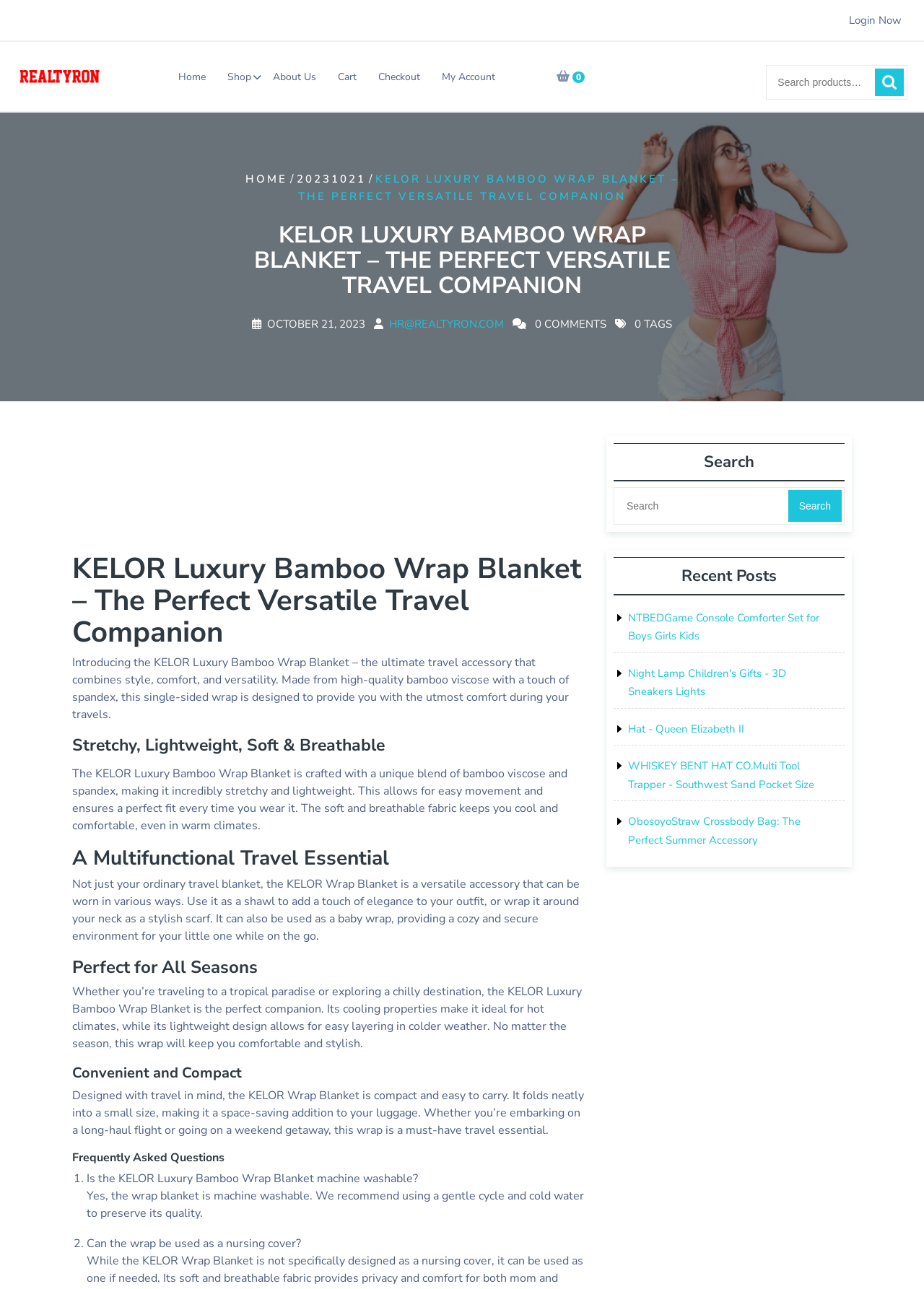Determine the bounding box coordinates for the clickable element required to fulfill the instruction: "Read the 'Recent Posts'". Provide the coordinates as four float numbers between 0 and 1, i.e., [left, top, right, bottom].

[0.664, 0.432, 0.914, 0.462]